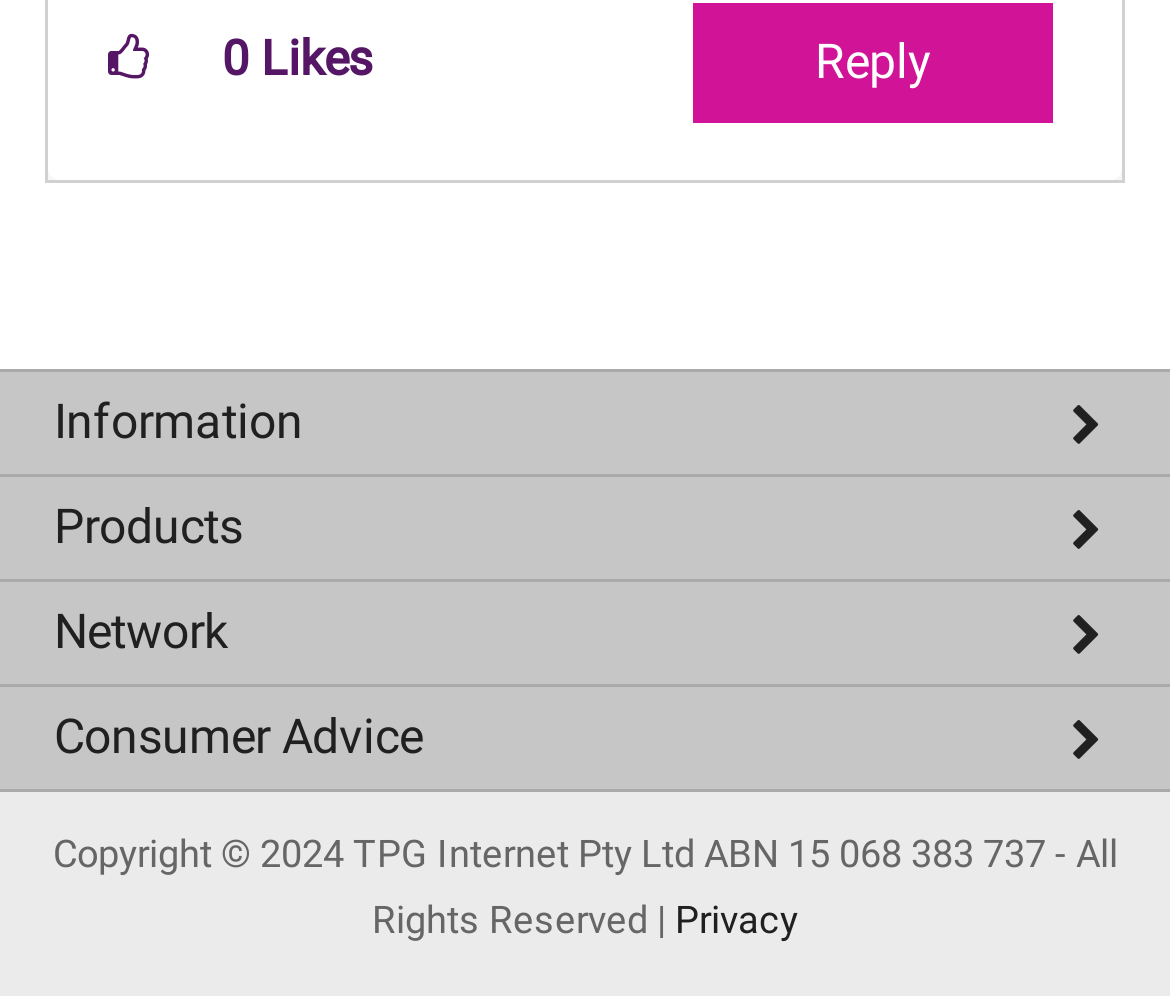Indicate the bounding box coordinates of the element that needs to be clicked to satisfy the following instruction: "View NBN plans". The coordinates should be four float numbers between 0 and 1, i.e., [left, top, right, bottom].

[0.0, 0.585, 1.0, 0.68]